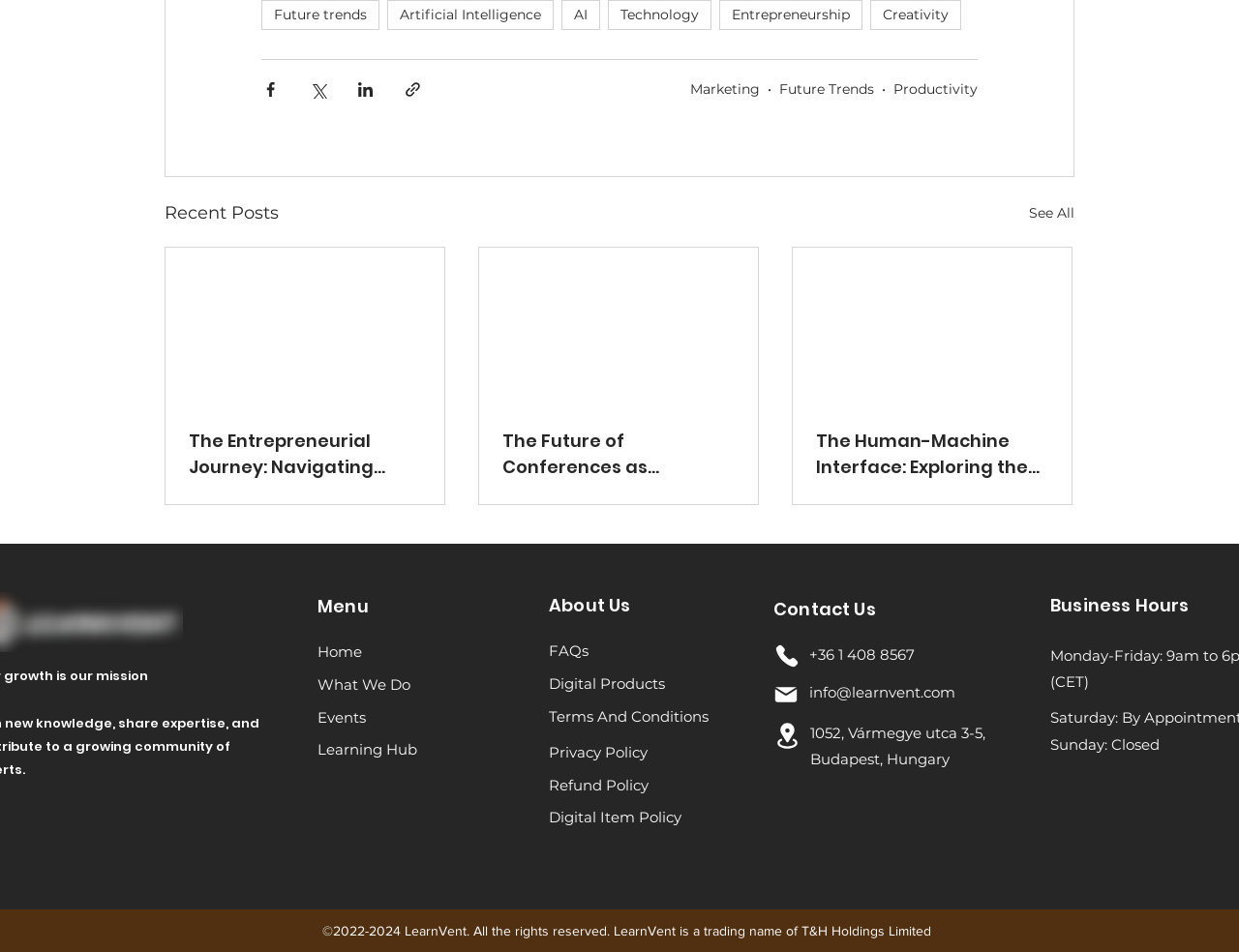Determine the bounding box coordinates of the clickable element to complete this instruction: "Share via Facebook". Provide the coordinates in the format of four float numbers between 0 and 1, [left, top, right, bottom].

[0.211, 0.084, 0.226, 0.103]